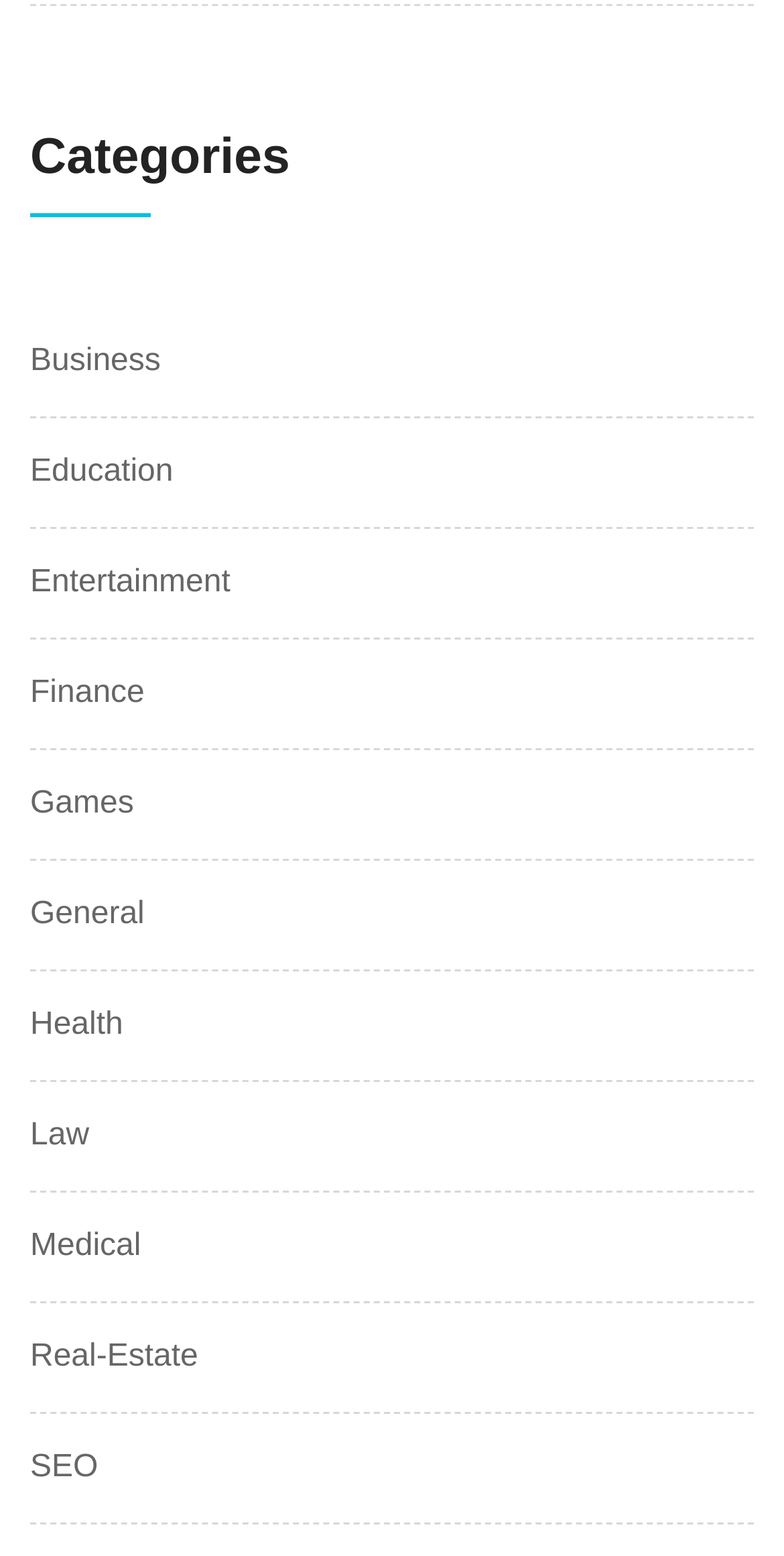Determine the bounding box coordinates of the clickable element to achieve the following action: 'Go to Finance page'. Provide the coordinates as four float values between 0 and 1, formatted as [left, top, right, bottom].

[0.038, 0.43, 0.184, 0.461]